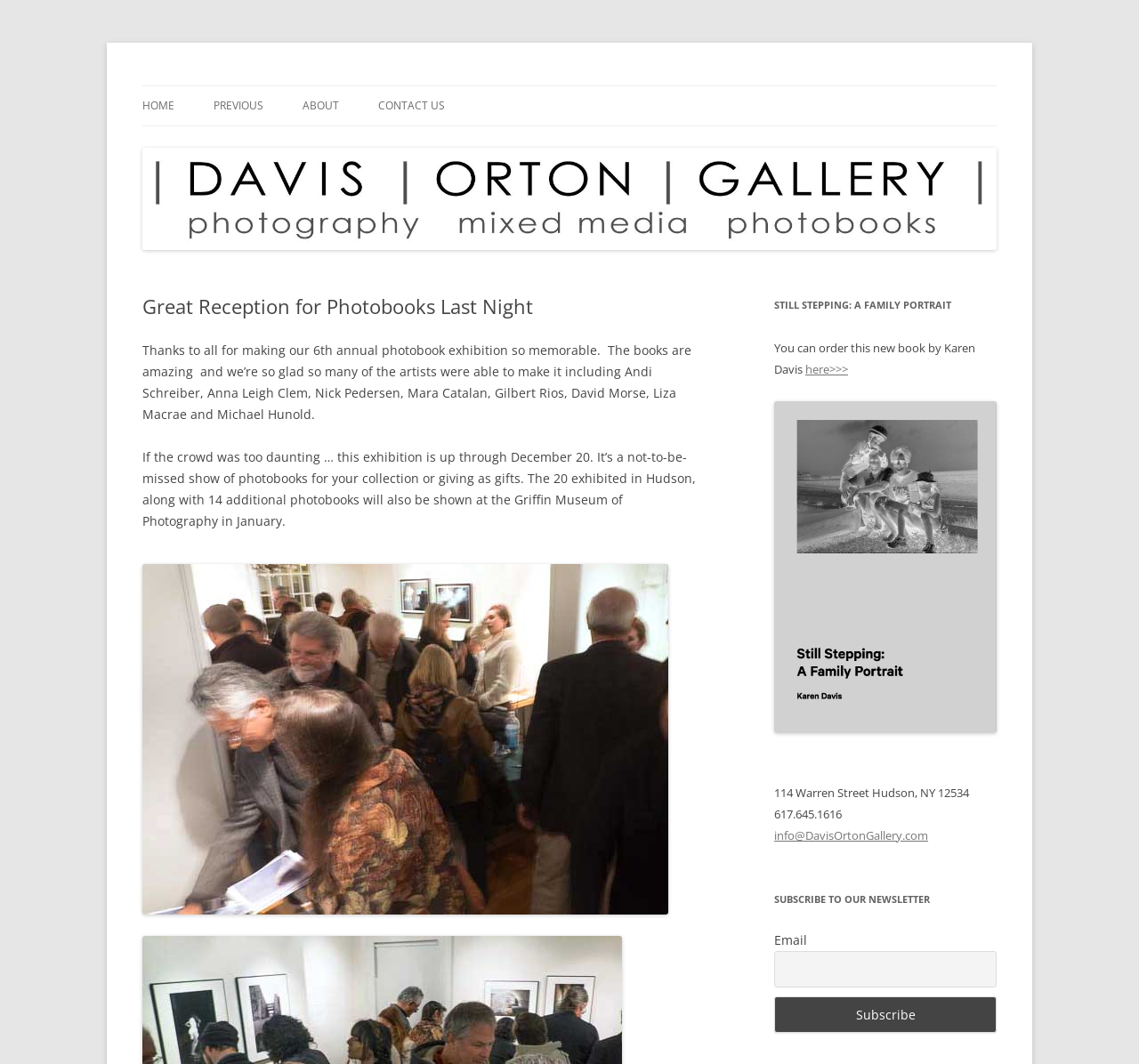Based on the image, provide a detailed response to the question:
What type of gallery is Davis Orton Gallery?

Based on the webpage, the heading 'Davis Orton Gallery – contemporary photography, mixed media and artist books' suggests that Davis Orton Gallery is a gallery that focuses on contemporary photography, mixed media, and artist books.